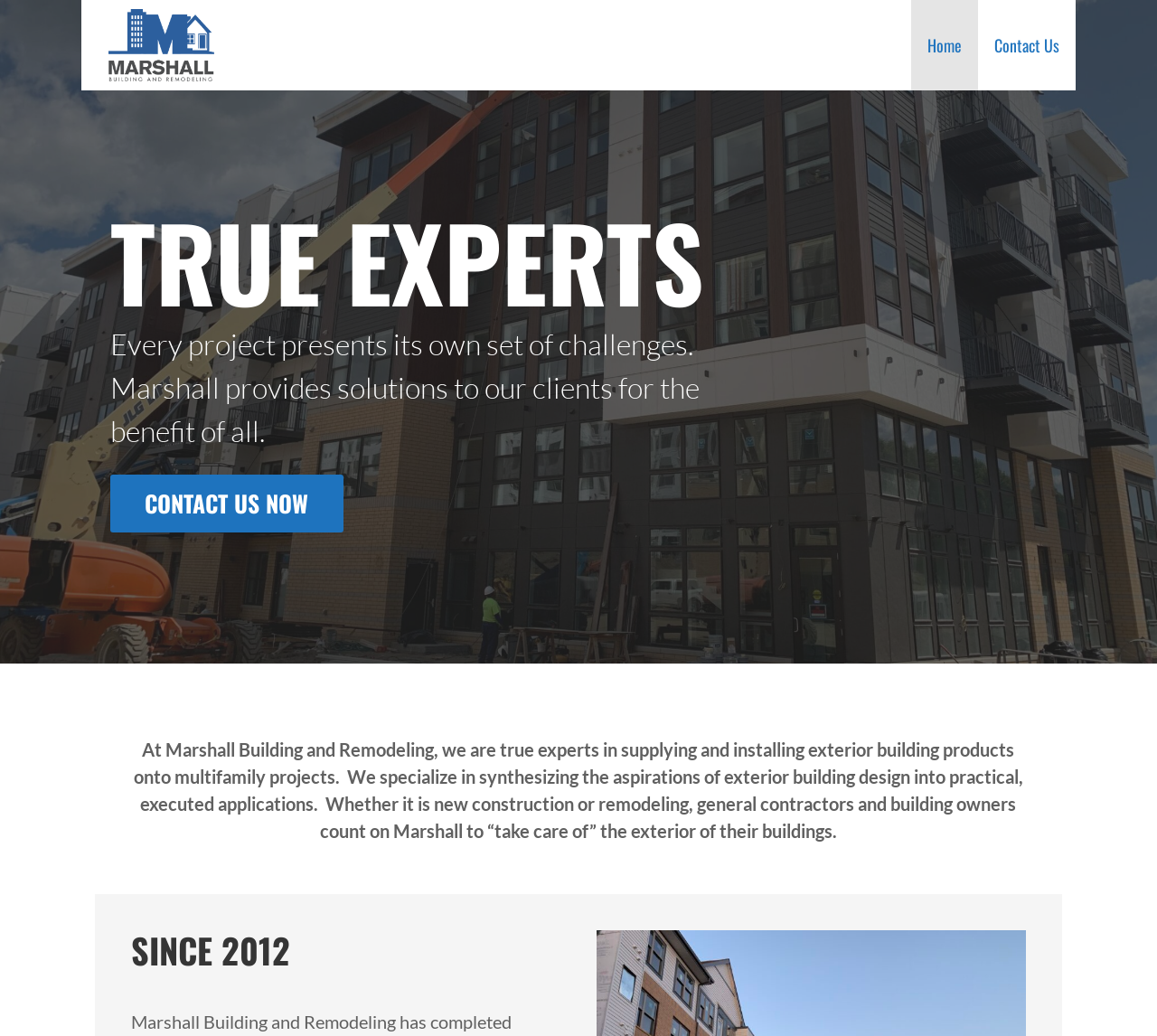Using the description: "Contact Us Now", determine the UI element's bounding box coordinates. Ensure the coordinates are in the format of four float numbers between 0 and 1, i.e., [left, top, right, bottom].

[0.095, 0.458, 0.297, 0.514]